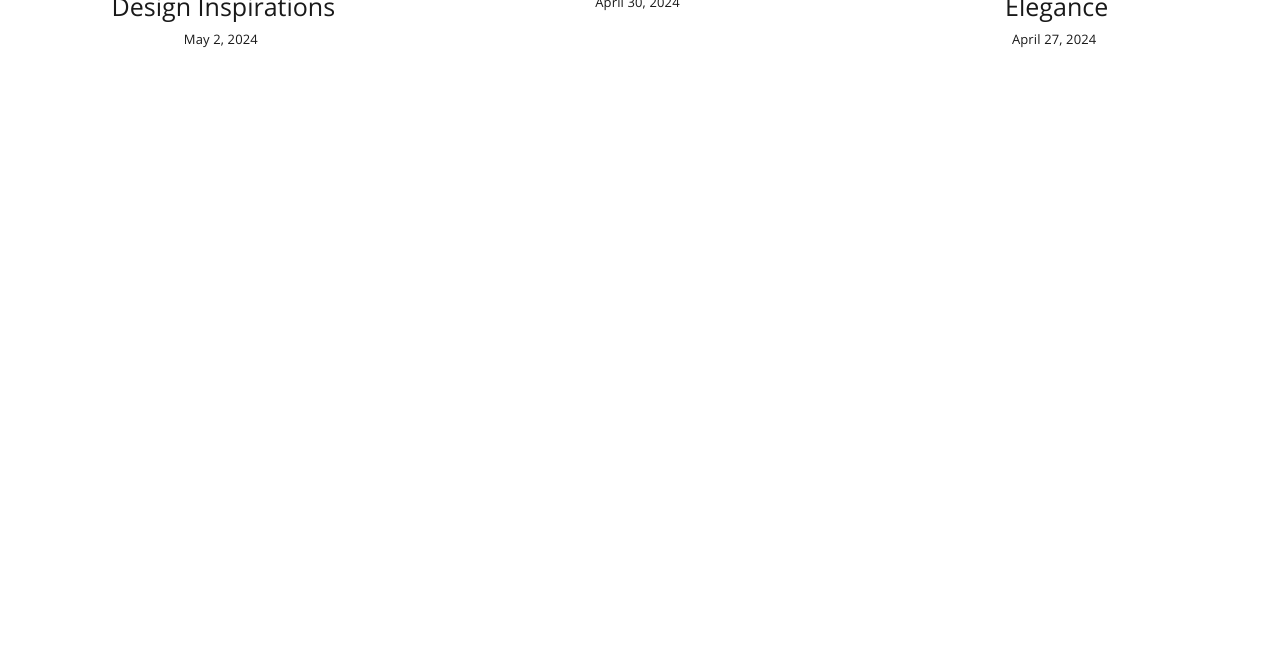What is the last type of mattress series?
Examine the image and provide an in-depth answer to the question.

By examining the webpage, I found that the last type of mattress series is Luxury Pro, which is listed under the 'Mattress By Series' category.